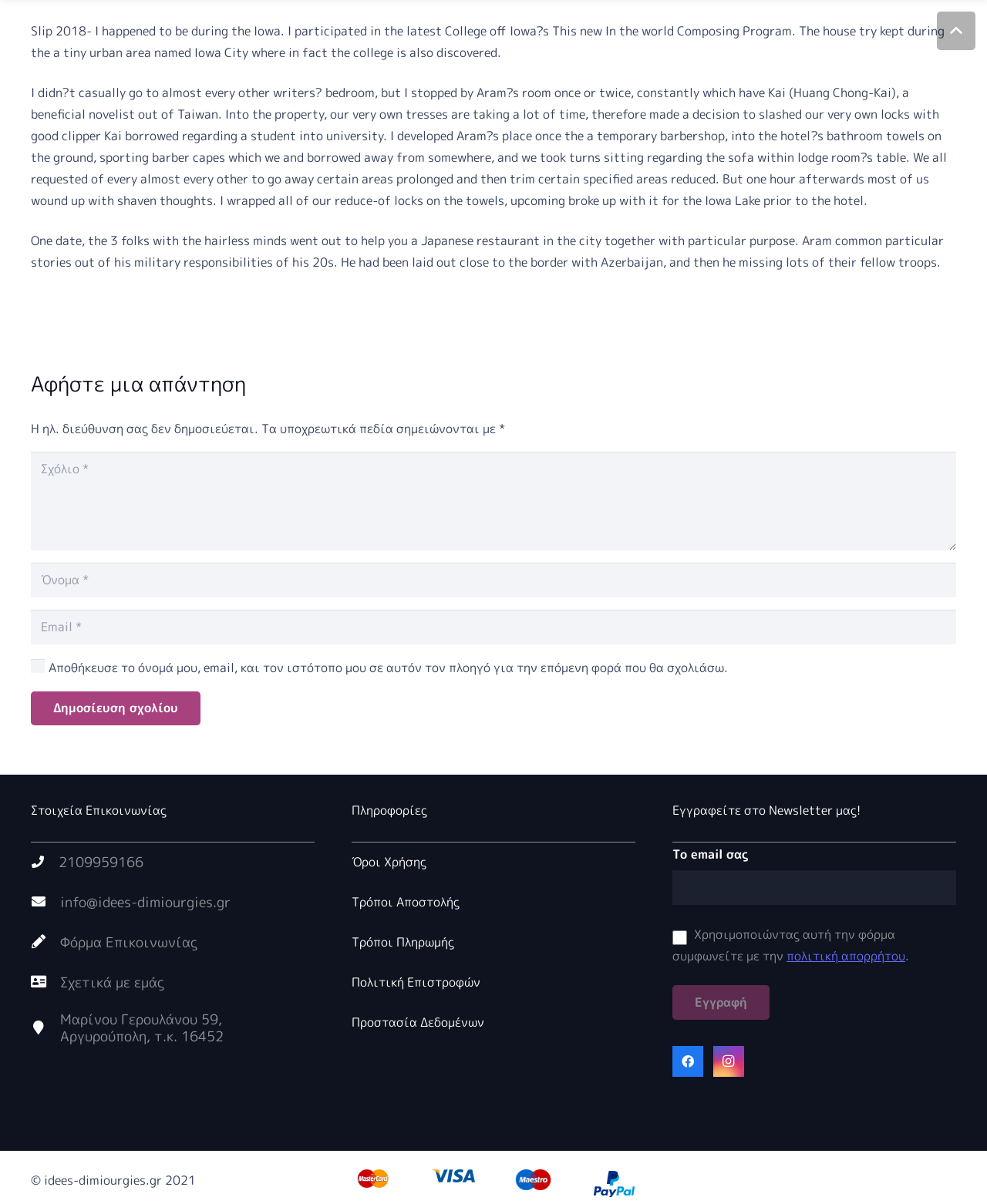Identify the bounding box coordinates of the clickable section necessary to follow the following instruction: "Fill out the name field". The coordinates should be presented as four float numbers from 0 to 1, i.e., [left, top, right, bottom].

[0.031, 0.467, 0.969, 0.496]